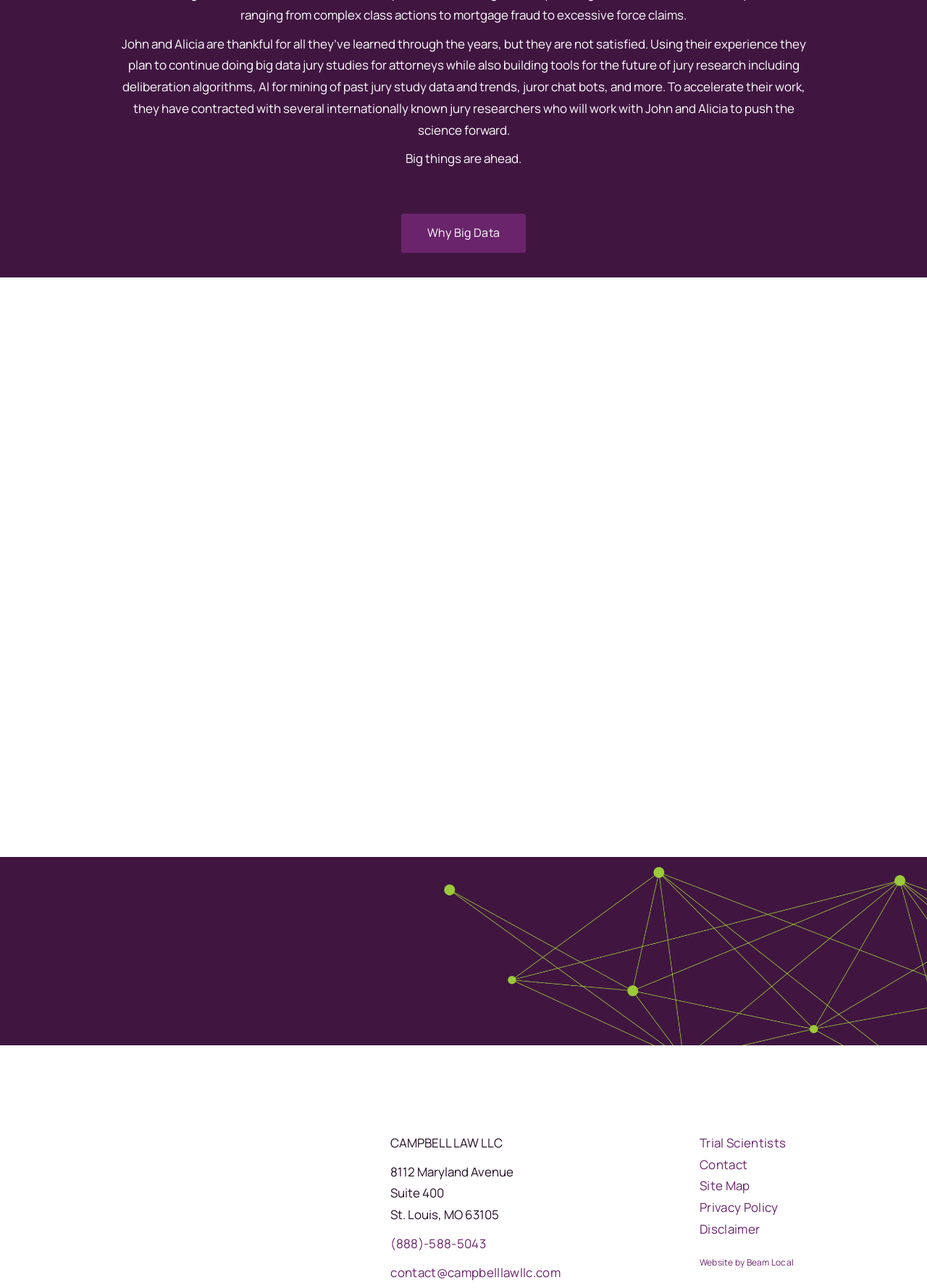Can you provide the bounding box coordinates for the element that should be clicked to implement the instruction: "Enter your name"?

None